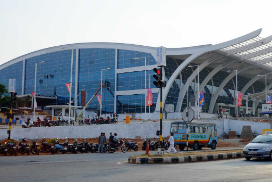Describe the image with as much detail as possible.

The image depicts the modern architecture of Mopa Airport, Goa's newest airport, showcasing its sleek glass facade and distinctive roofing. In the foreground, a busy street scene includes various vehicles, including a local bus and parked motorcycles, highlighting the active transportation hub surrounding the airport. The vibrant banners and signage around the area indicate the accessibility and services available at the airport, emphasizing its role in facilitating transit to and from North Goa. This image reflects the contemporary development aimed at enhancing travel experiences in the region.